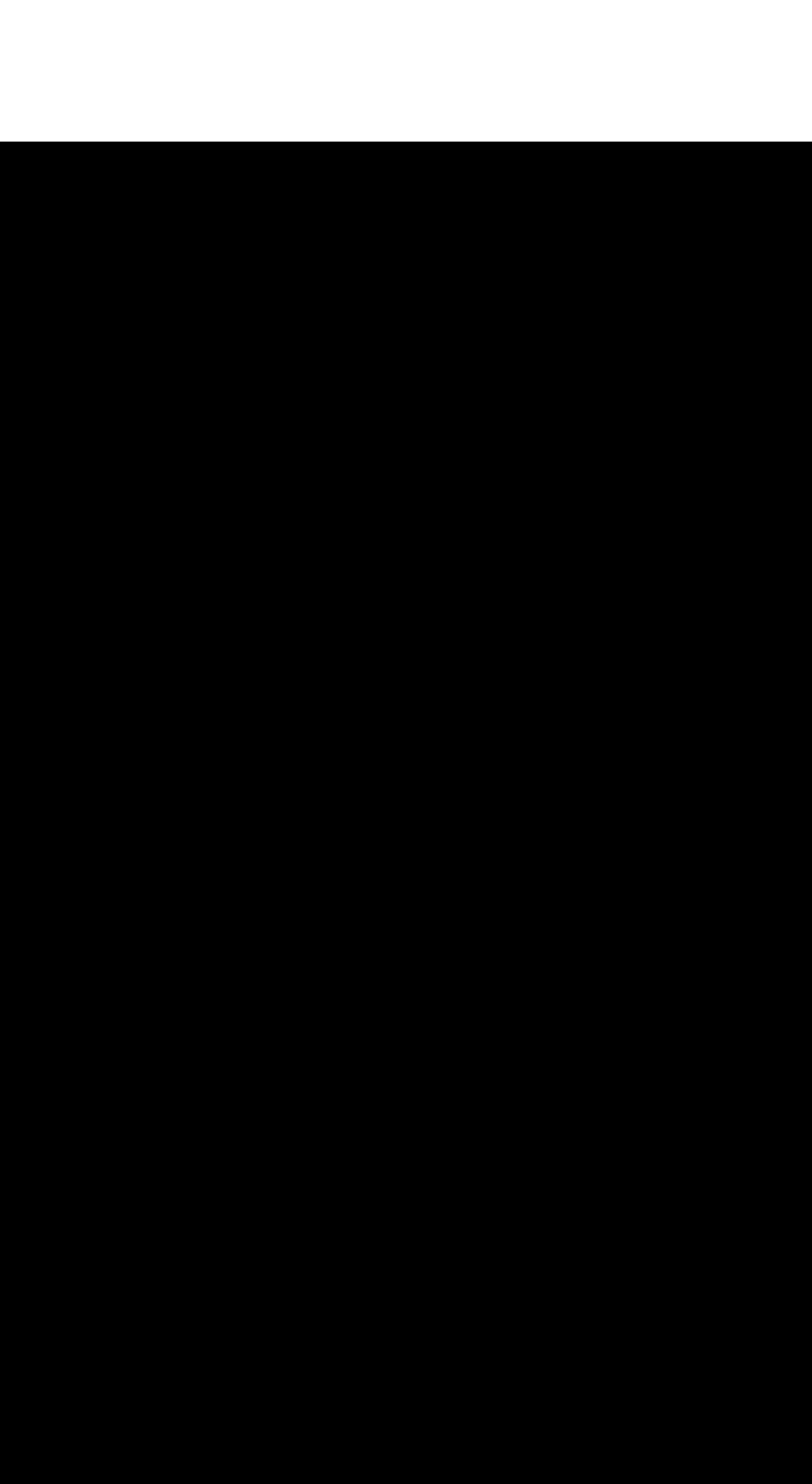Find the bounding box coordinates for the area you need to click to carry out the instruction: "Go to men's tees". The coordinates should be four float numbers between 0 and 1, indicated as [left, top, right, bottom].

[0.051, 0.314, 0.256, 0.343]